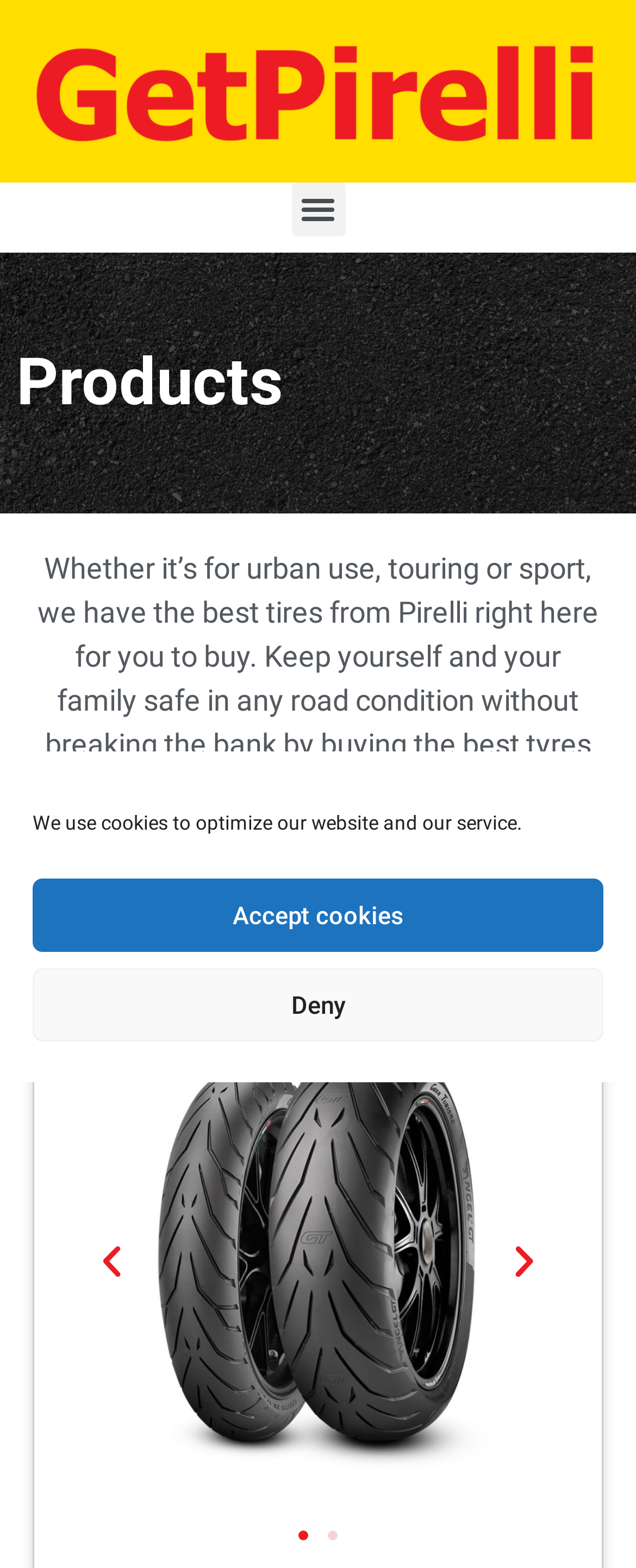What type of products are featured on this webpage?
Give a single word or phrase answer based on the content of the image.

Pirelli Tires